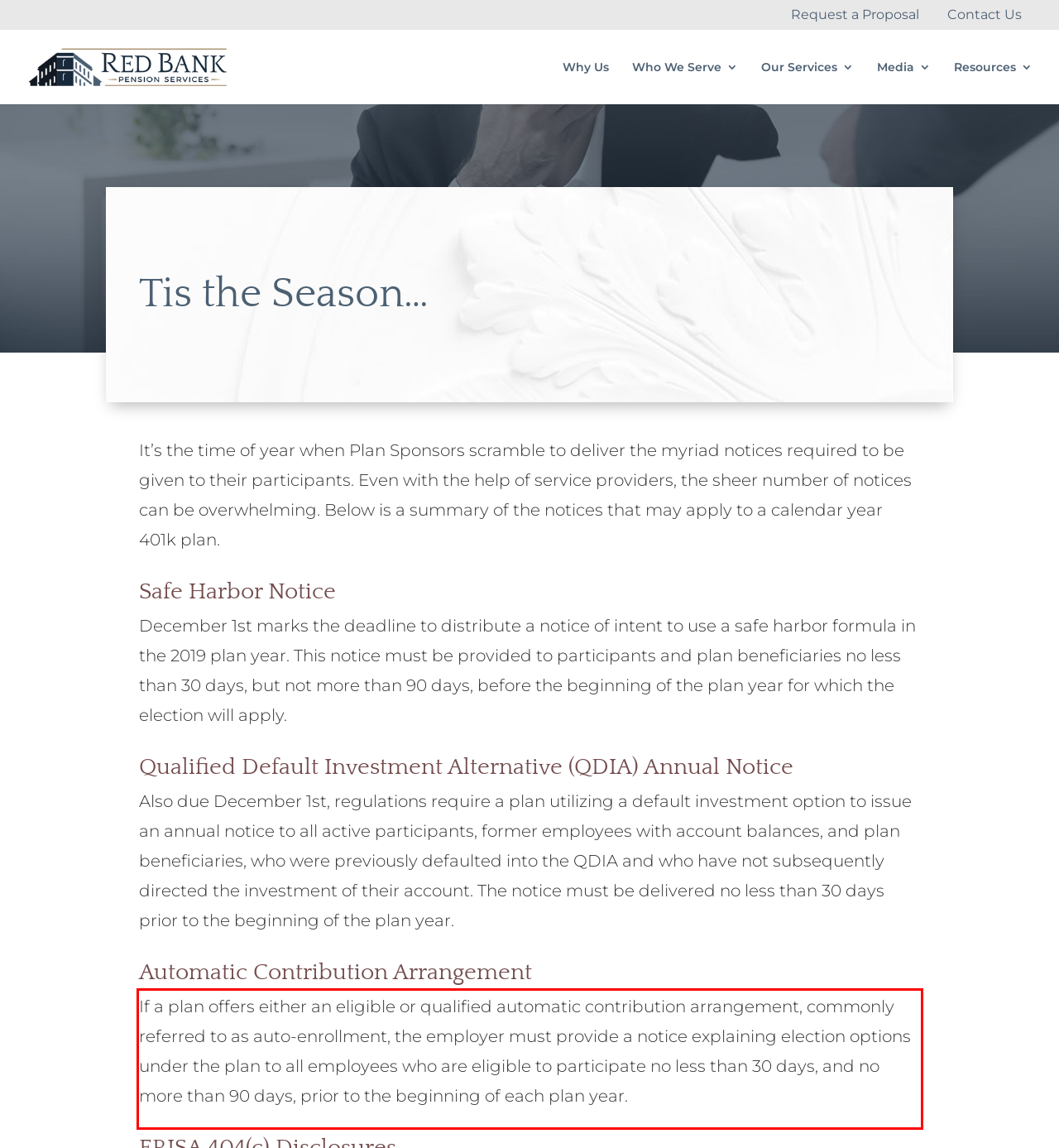Given a screenshot of a webpage with a red bounding box, please identify and retrieve the text inside the red rectangle.

If a plan offers either an eligible or qualified automatic contribution arrangement, commonly referred to as auto-enrollment, the employer must provide a notice explaining election options under the plan to all employees who are eligible to participate no less than 30 days, and no more than 90 days, prior to the beginning of each plan year.